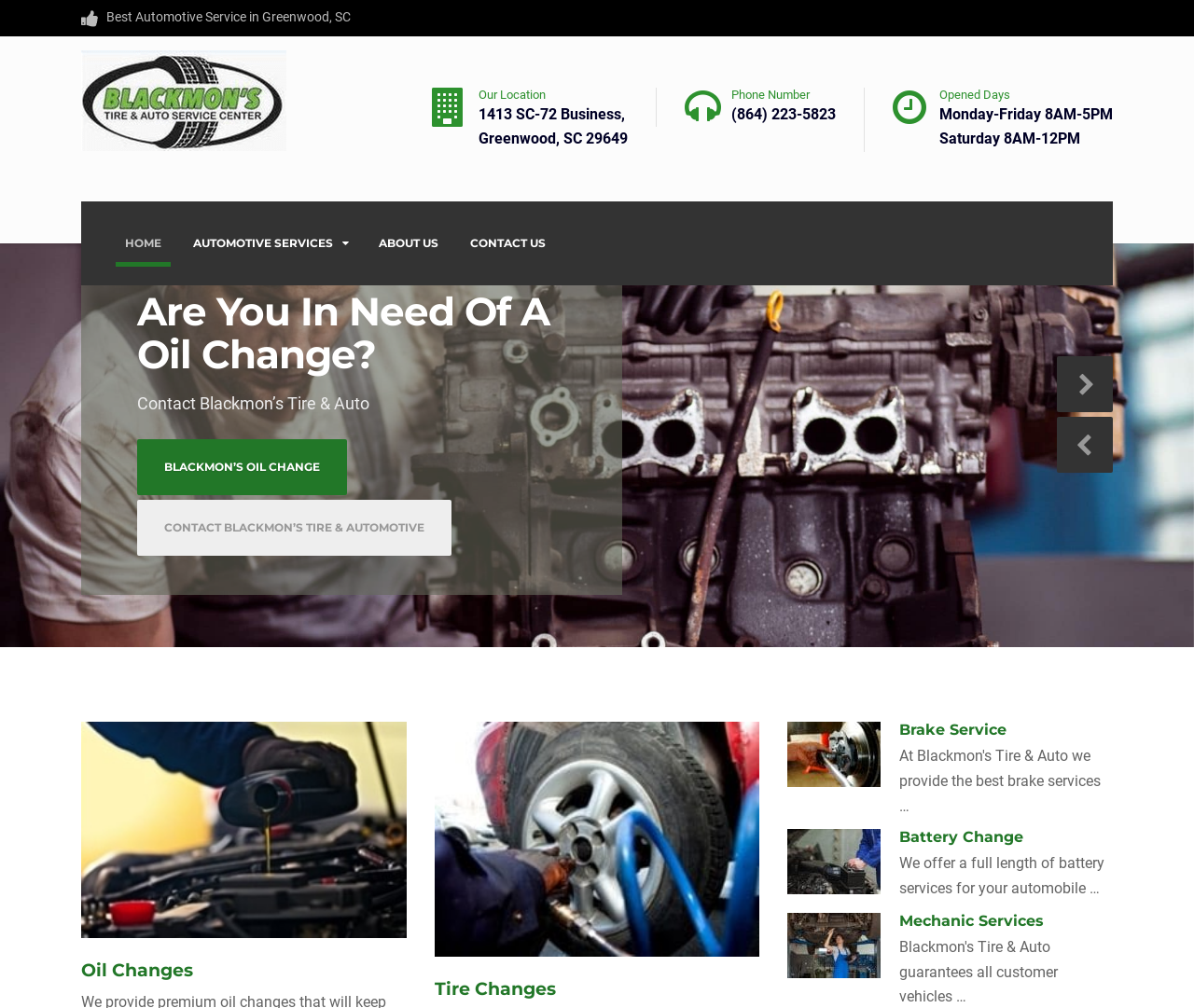Please identify and generate the text content of the webpage's main heading.

Are You In Need Of A Oil Change?